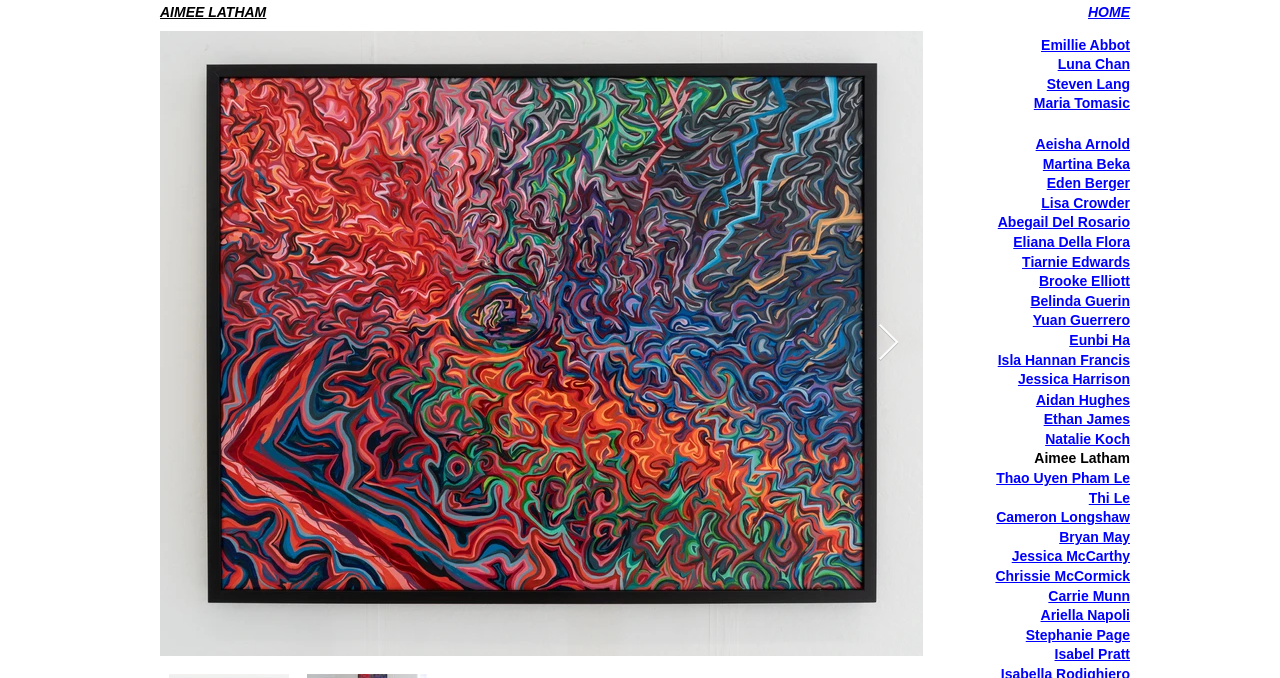Give a short answer using one word or phrase for the question:
What is the first link on the webpage?

HOME